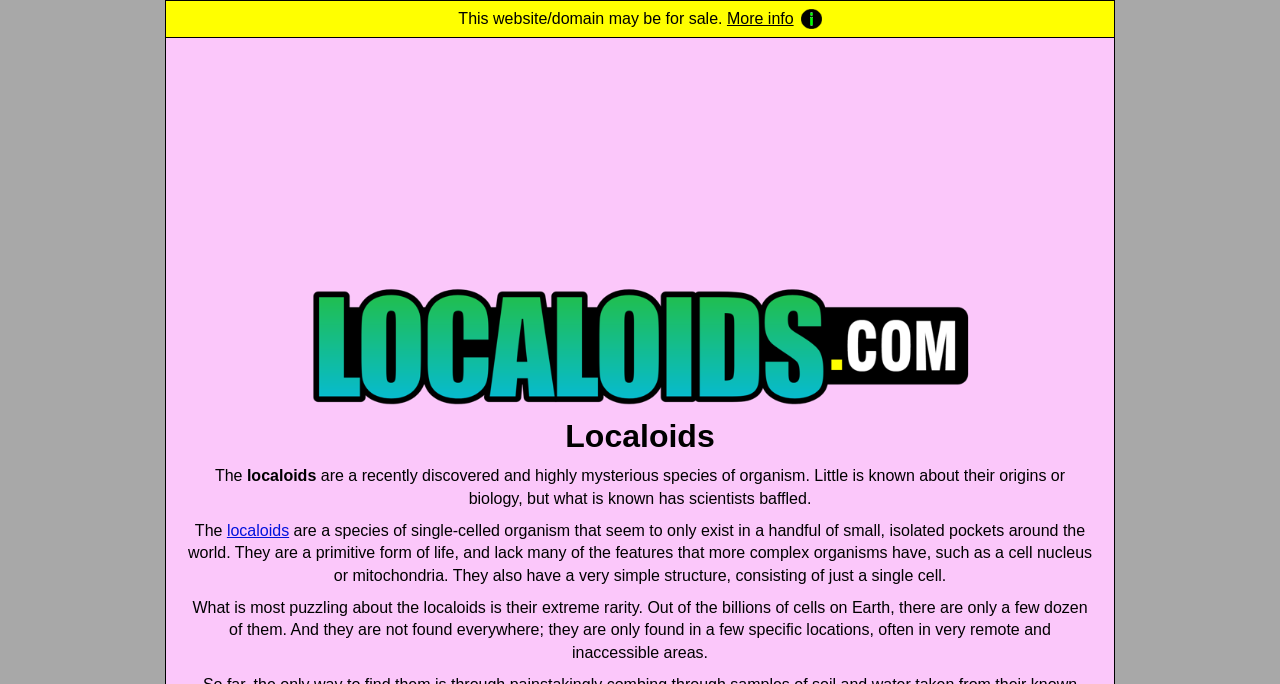How many cells of Localoids exist?
Can you provide a detailed and comprehensive answer to the question?

The webpage explicitly states that out of the billions of cells on Earth, there are only a few dozen Localoids, which is a very small number compared to the vast number of cells that exist on the planet.